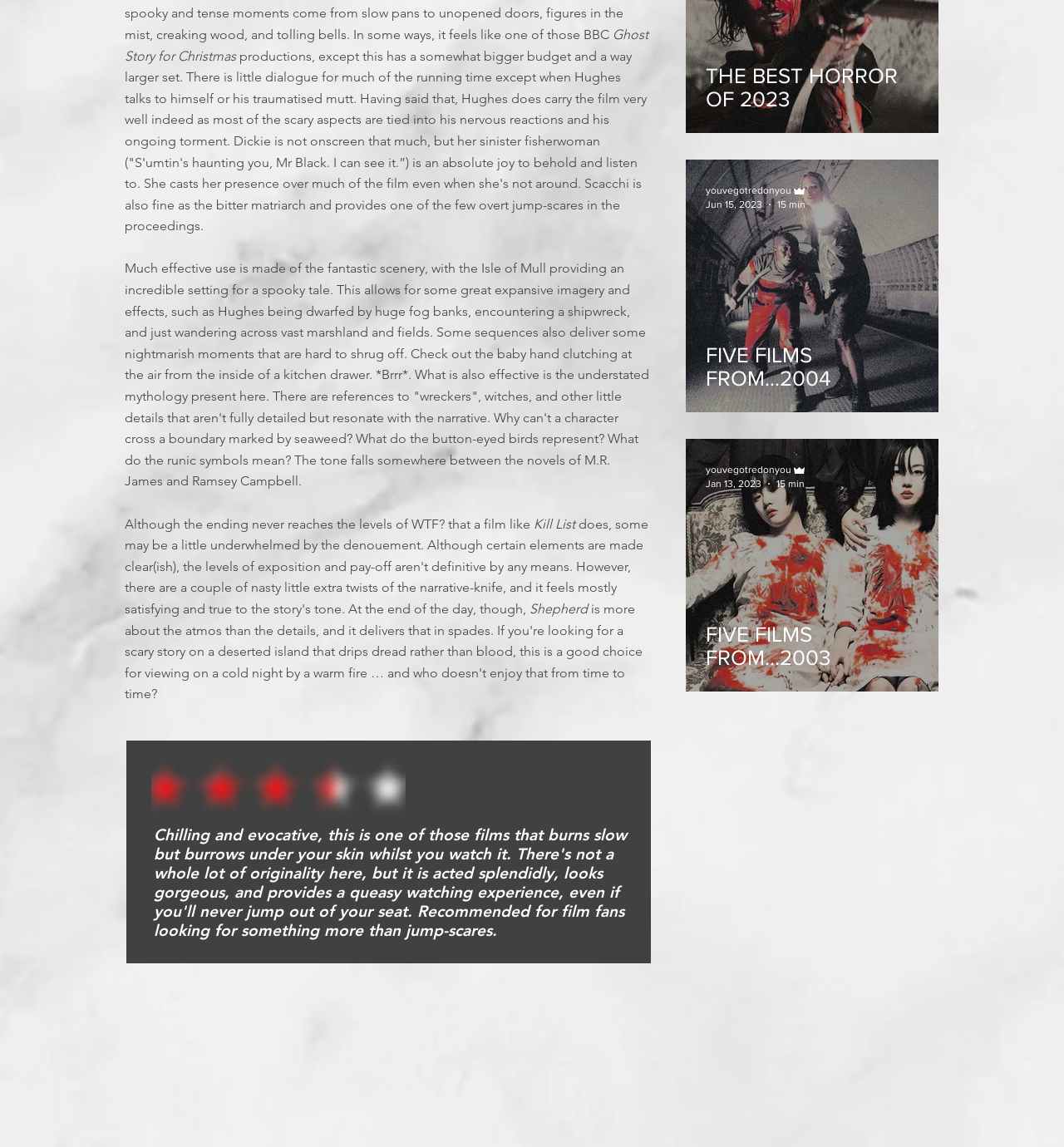Please provide the bounding box coordinates for the element that needs to be clicked to perform the instruction: "Call Headquarters". The coordinates must consist of four float numbers between 0 and 1, formatted as [left, top, right, bottom].

None